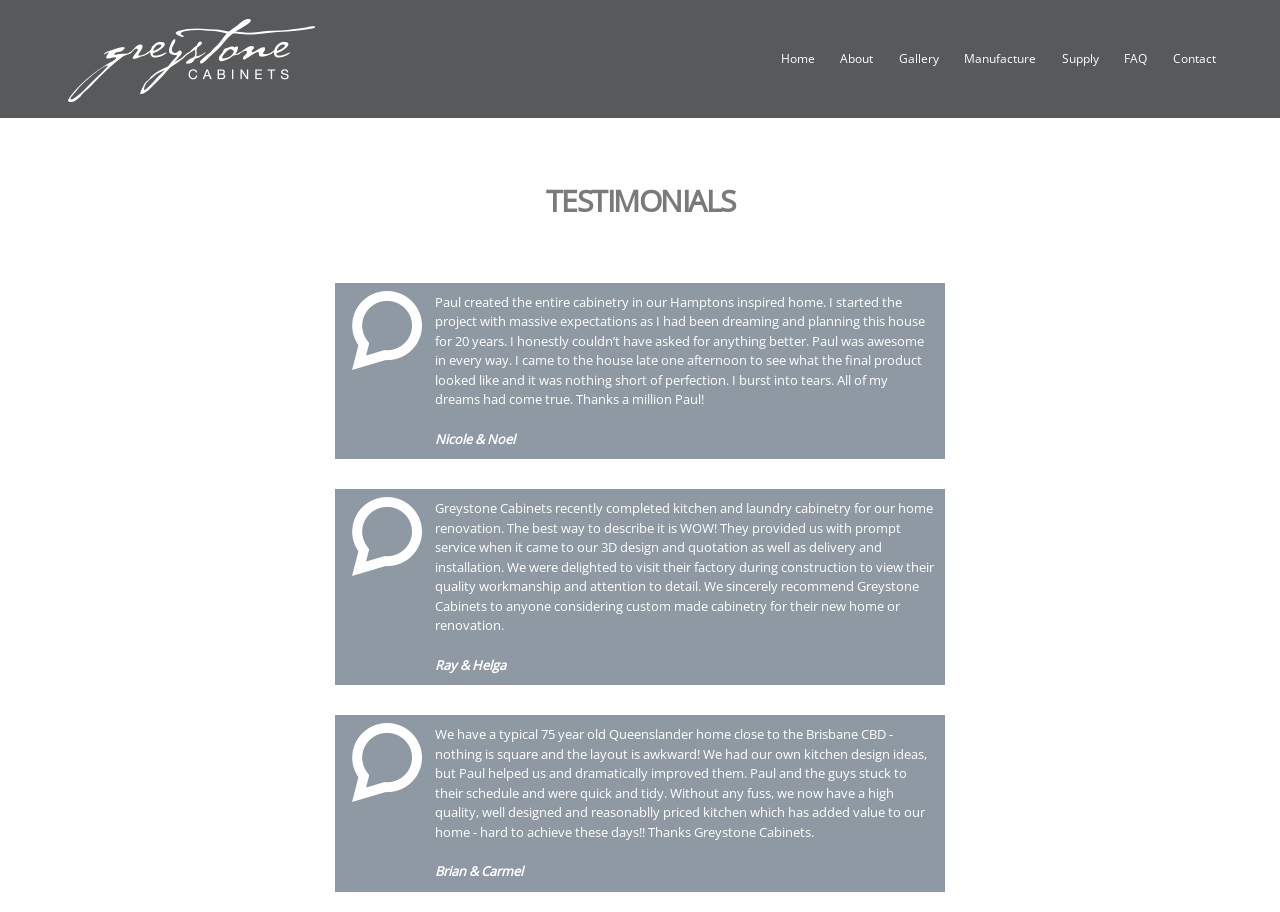What is the company name mentioned in the testimonials?
Answer the question with a detailed explanation, including all necessary information.

I found the company name 'Greystone Cabinets' mentioned in multiple testimonials on the webpage, such as 'Greystone Cabinets recently completed kitchen and laundry cabinetry for our home renovation.' and 'Thanks Greystone Cabinets.'